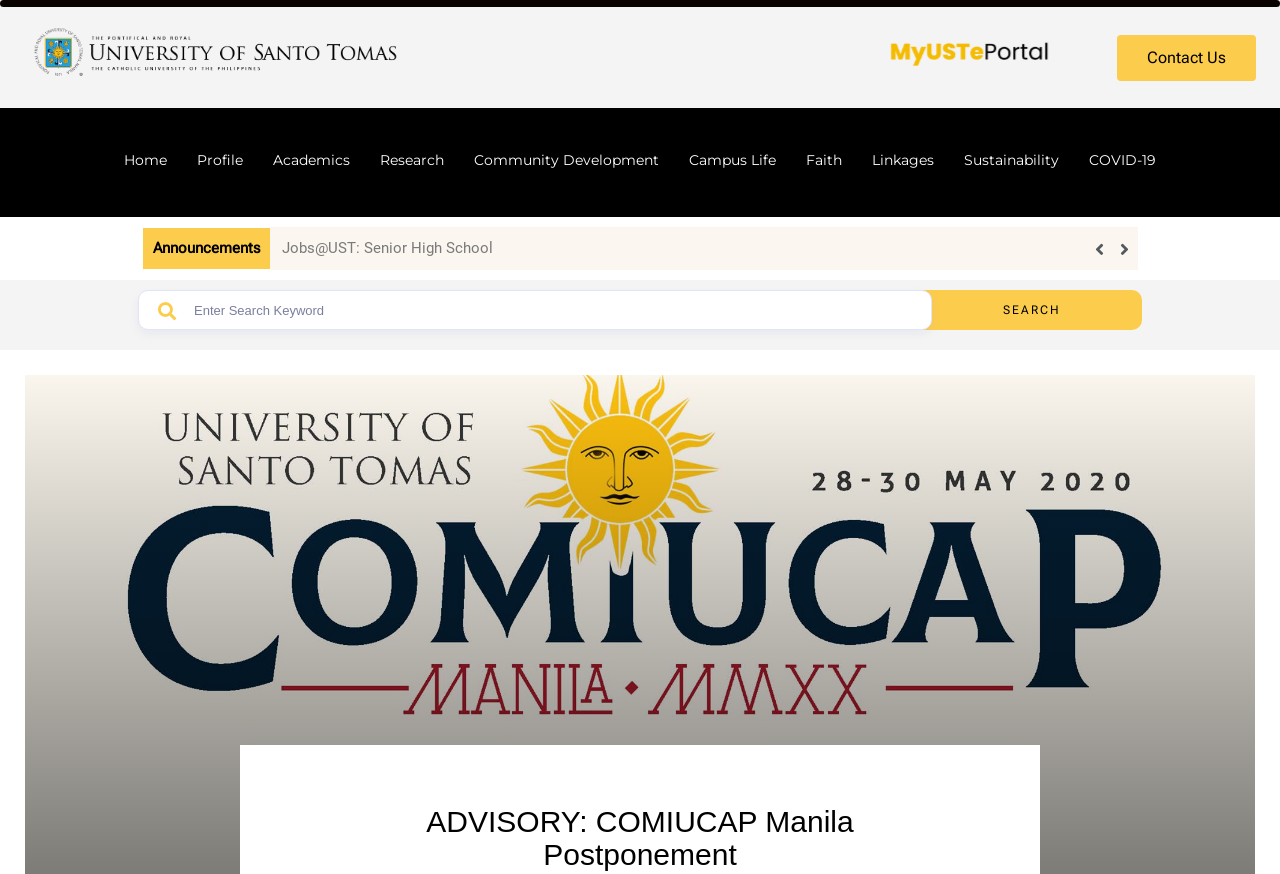Can you specify the bounding box coordinates of the area that needs to be clicked to fulfill the following instruction: "Click the 'Next slide' button"?

[0.868, 0.259, 0.889, 0.31]